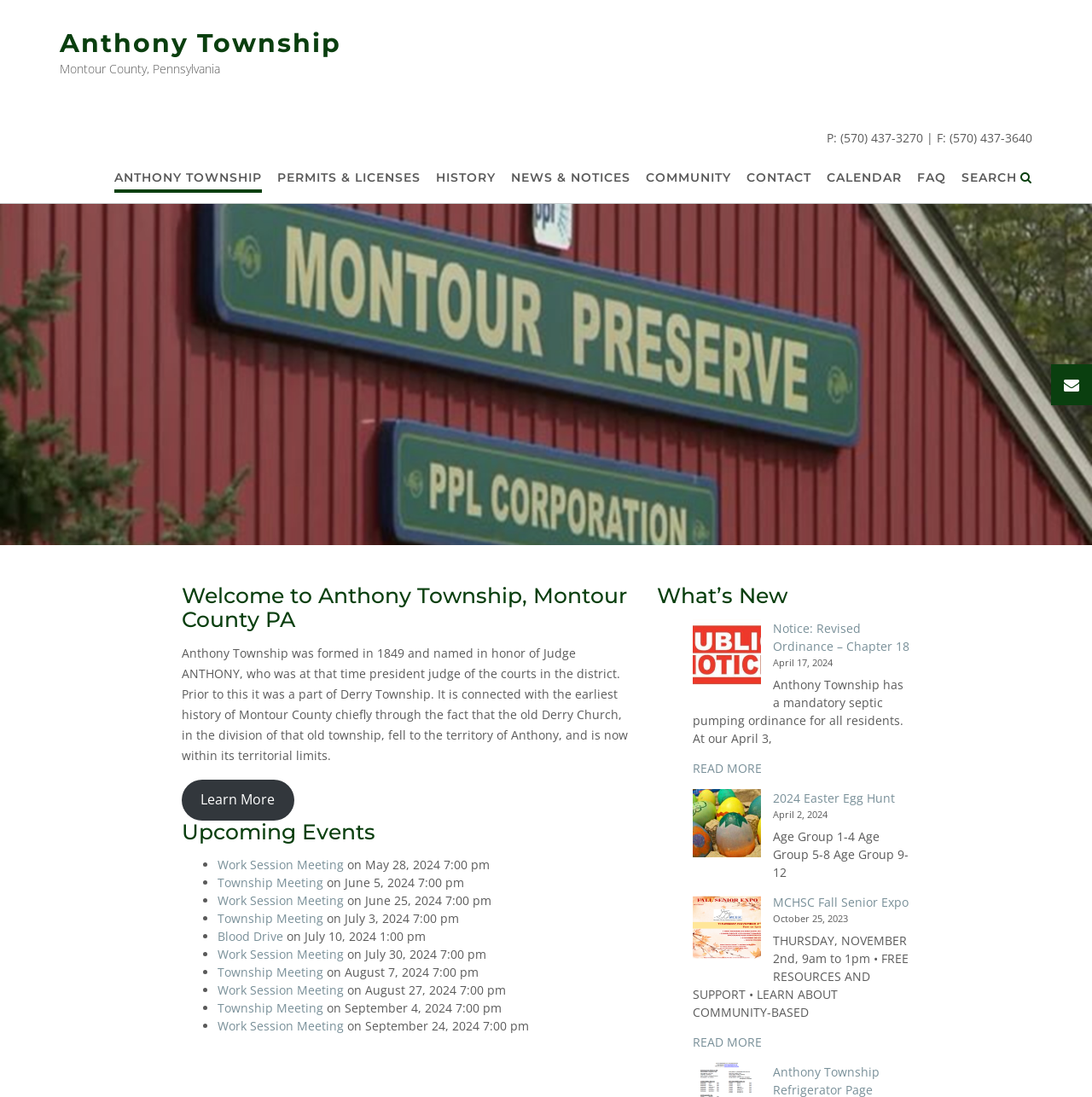What is the phone number of Anthony Township?
Based on the image, answer the question in a detailed manner.

The phone number of Anthony Township can be found in the top-right corner of the webpage, where it is listed as 'P: (570) 437-3270 | F: (570) 437-3640'.